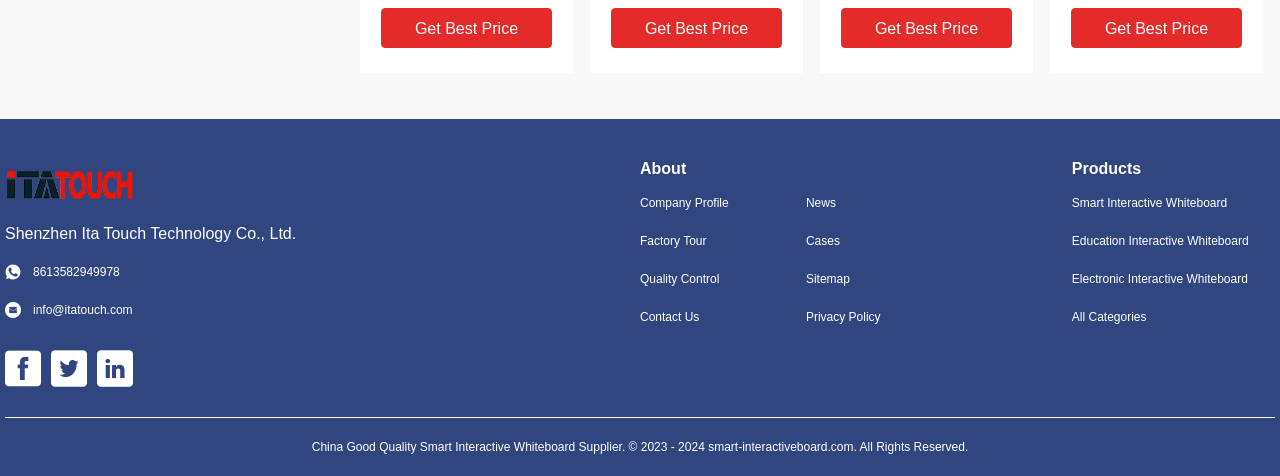Locate the coordinates of the bounding box for the clickable region that fulfills this instruction: "Contact Us through email".

[0.004, 0.632, 0.422, 0.67]